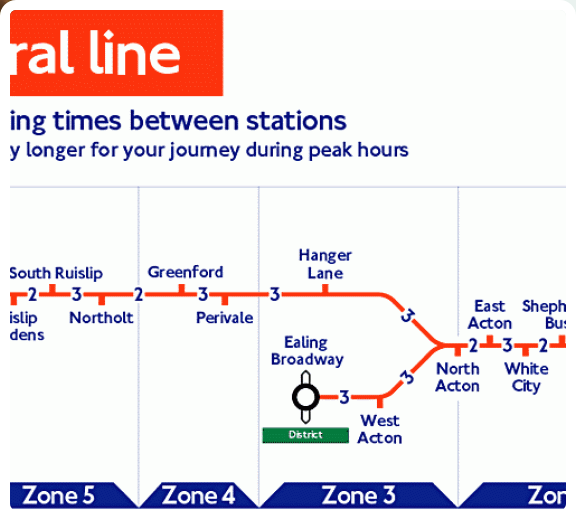Detail the scene depicted in the image with as much precision as possible.

The image illustrates a portion of the London Underground's Central Line map, specifically highlighting the train stations and travel times between them. Featuring a prominent red header labeled "Central line," the map visually details the structure of the service across different zones, from Zone 5 at South Ruislip to Zone 2 at White City. Each station is annotated with numerical codes, indicating the approximate time in minutes to reach neighboring stations, with warnings that journey times may extend during peak hours. The map aids commuters and tourists alike in navigating this vital transit route through London, providing essential information for planning their journeys.